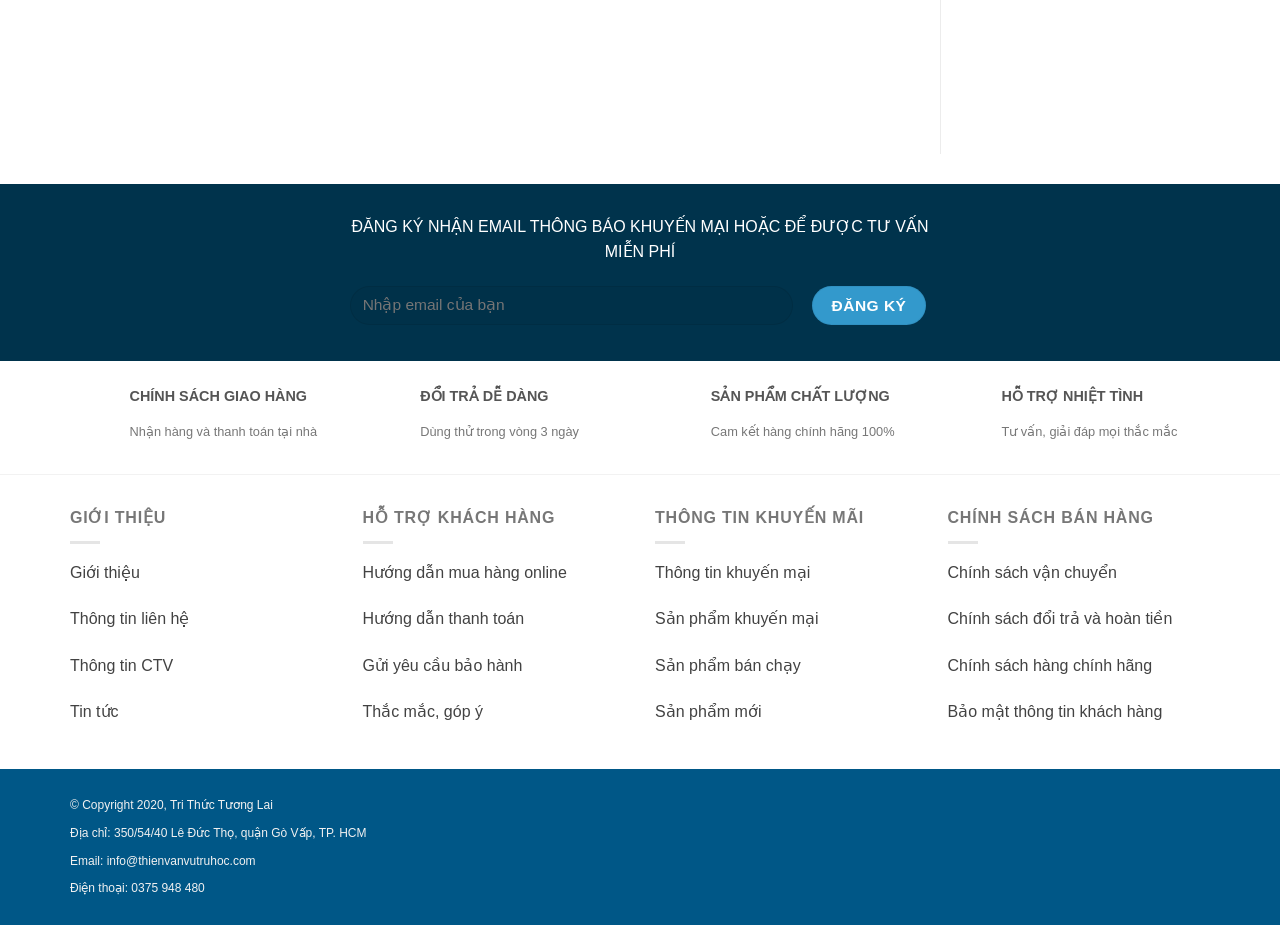Provide a one-word or short-phrase answer to the question:
What is the purpose of the form?

Contact form